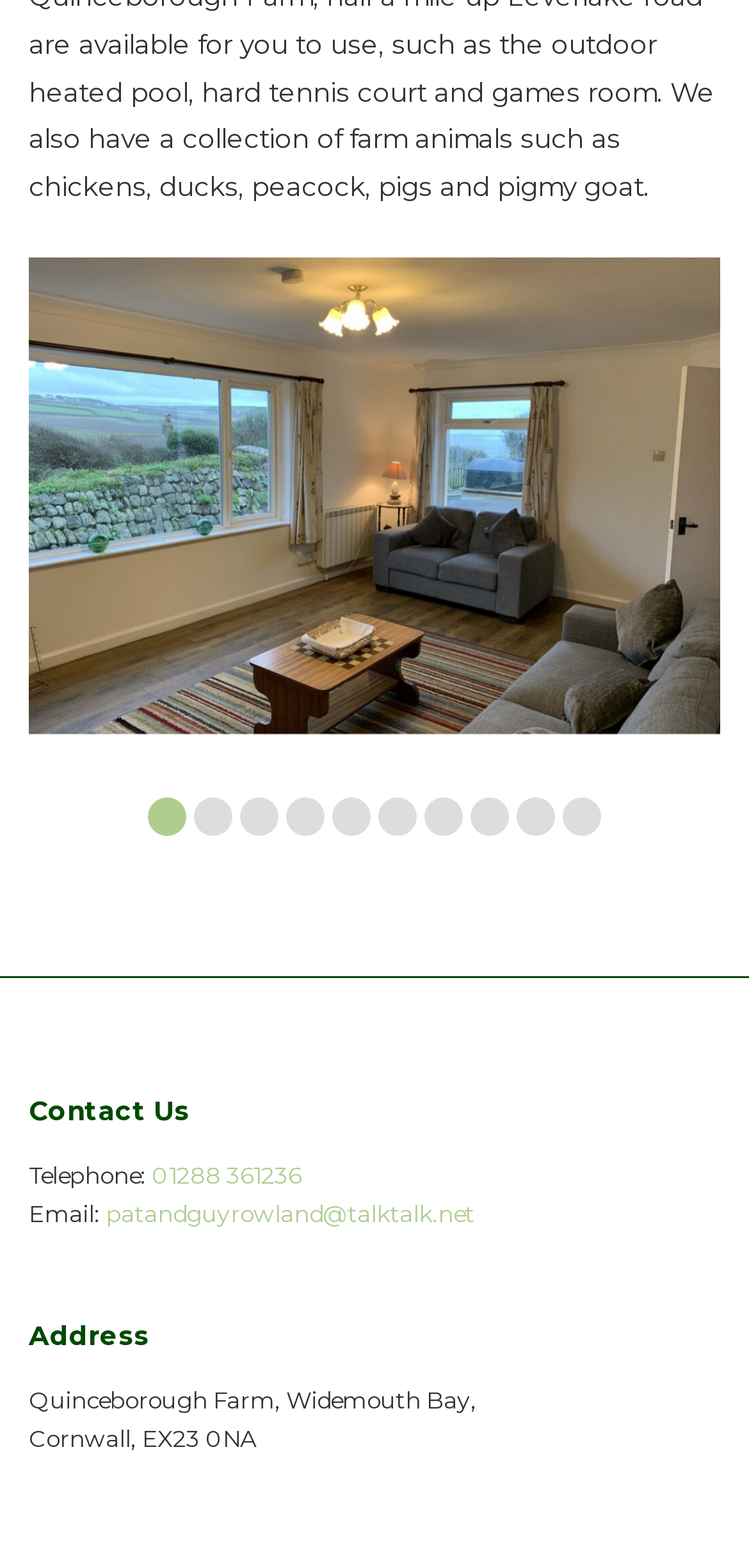Use a single word or phrase to answer the question: 
What is the telephone number for contact?

01288 361236